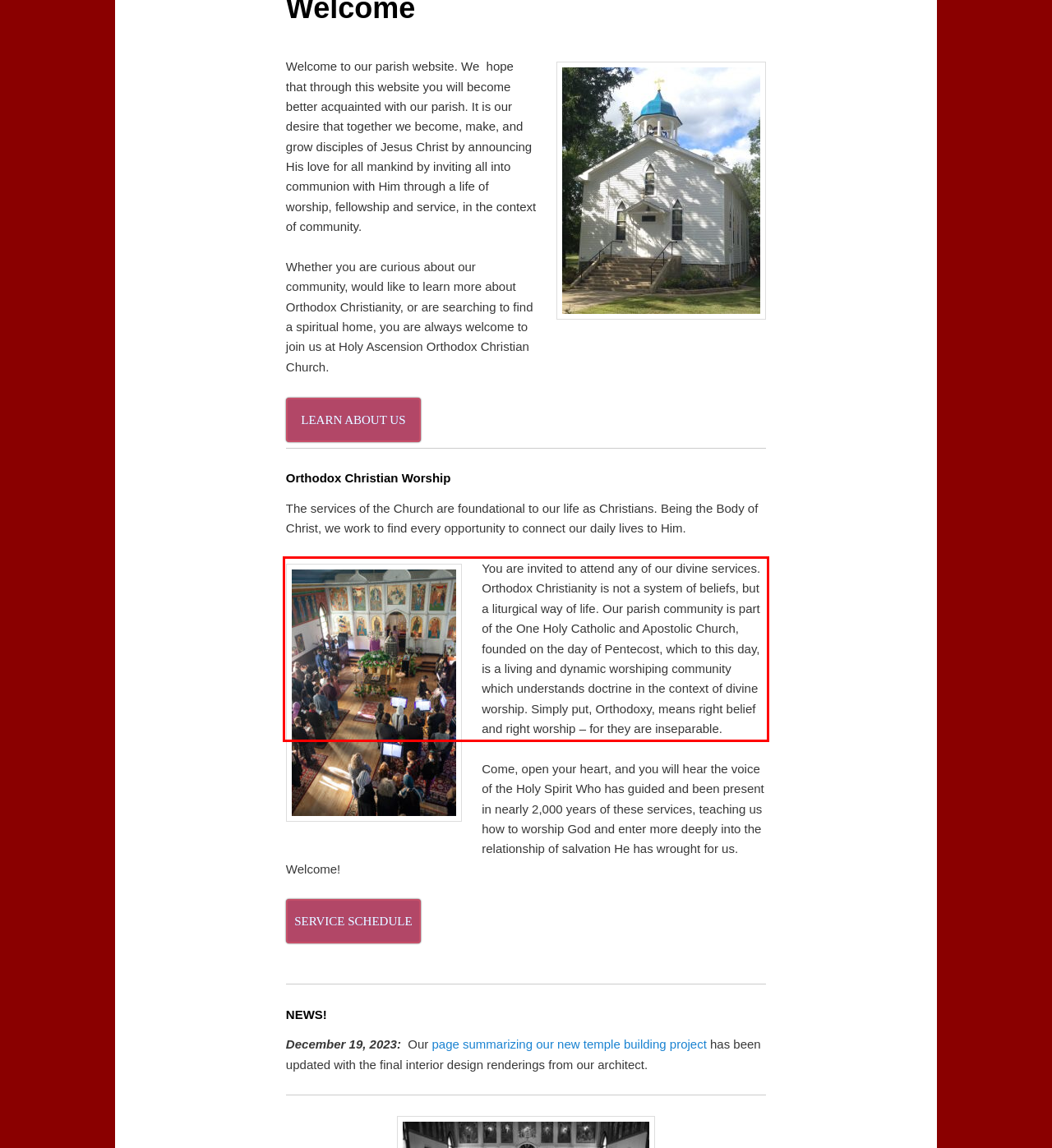The screenshot you have been given contains a UI element surrounded by a red rectangle. Use OCR to read and extract the text inside this red rectangle.

You are invited to attend any of our divine services. Orthodox Christianity is not a system of beliefs, but a liturgical way of life. Our parish community is part of the One Holy Catholic and Apostolic Church, founded on the day of Pentecost, which to this day, is a living and dynamic worshiping community which understands doctrine in the context of divine worship. Simply put, Orthodoxy, means right belief and right worship – for they are inseparable.